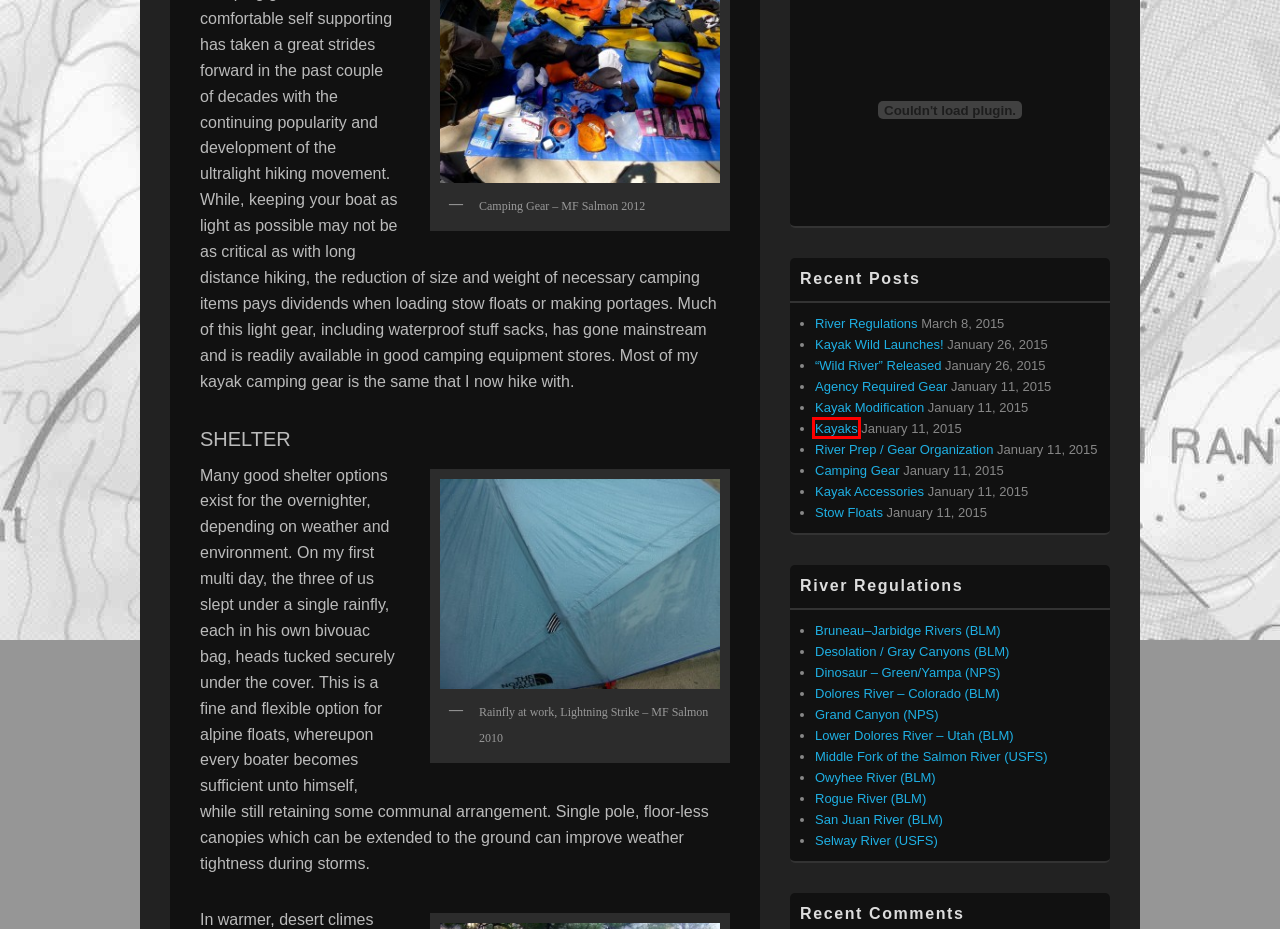With the provided webpage screenshot containing a red bounding box around a UI element, determine which description best matches the new webpage that appears after clicking the selected element. The choices are:
A. Kayak Wild Launches! – Kayak Wild
B. Stow Floats – Kayak Wild
C. Kayak Accessories – Kayak Wild
D. “Wild River” Released – Kayak Wild
E. River Prep / Gear Organization – Kayak Wild
F. Kayak Modification – Kayak Wild
G. Agency Required Gear – Kayak Wild
H. Kayaks – Kayak Wild

H